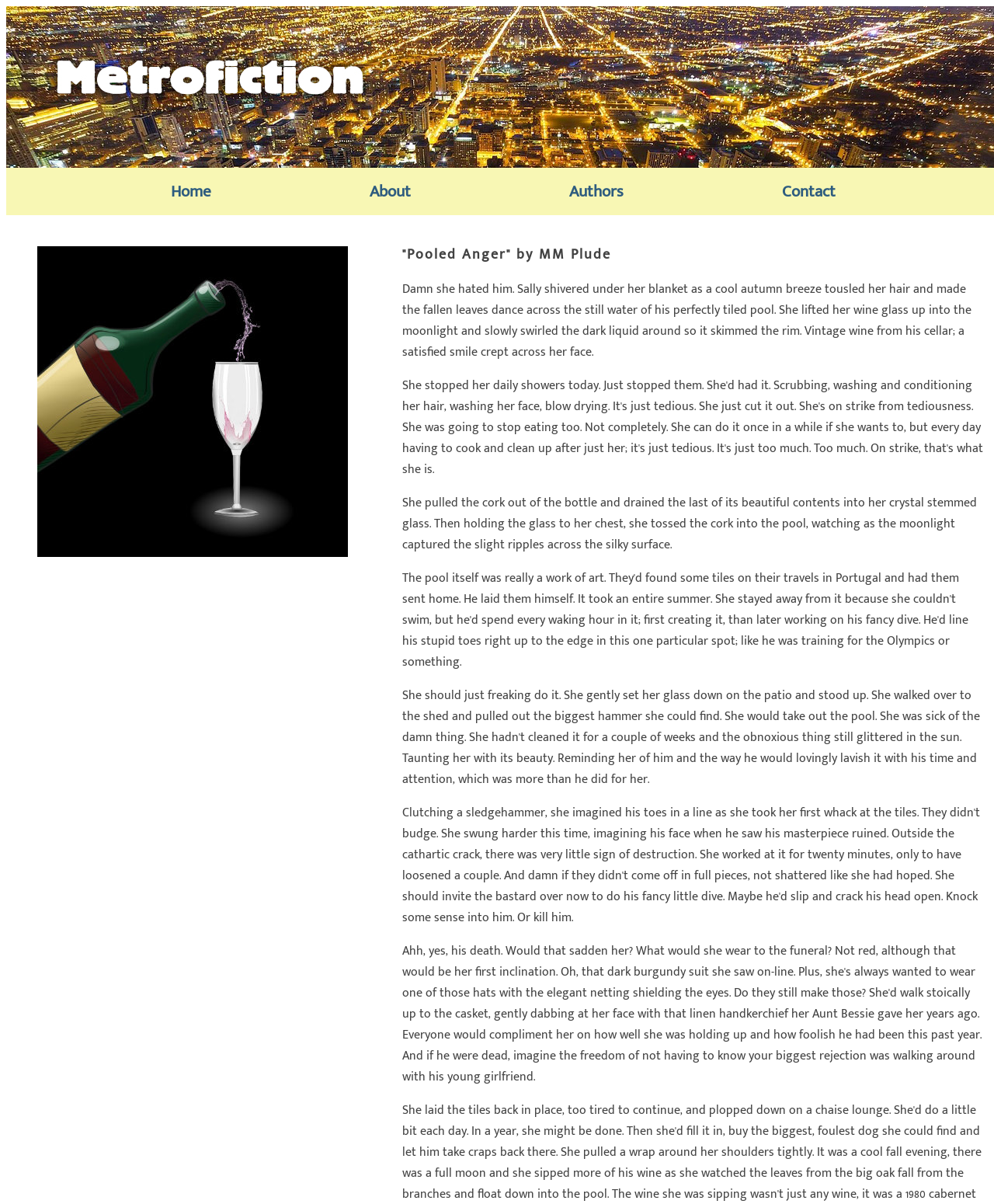How many links are in the top navigation bar?
Kindly answer the question with as much detail as you can.

I counted the number of link elements at the top of the page, which are 'Home', 'About', 'Authors', and 'Contact', and found that there are 4 links in total.